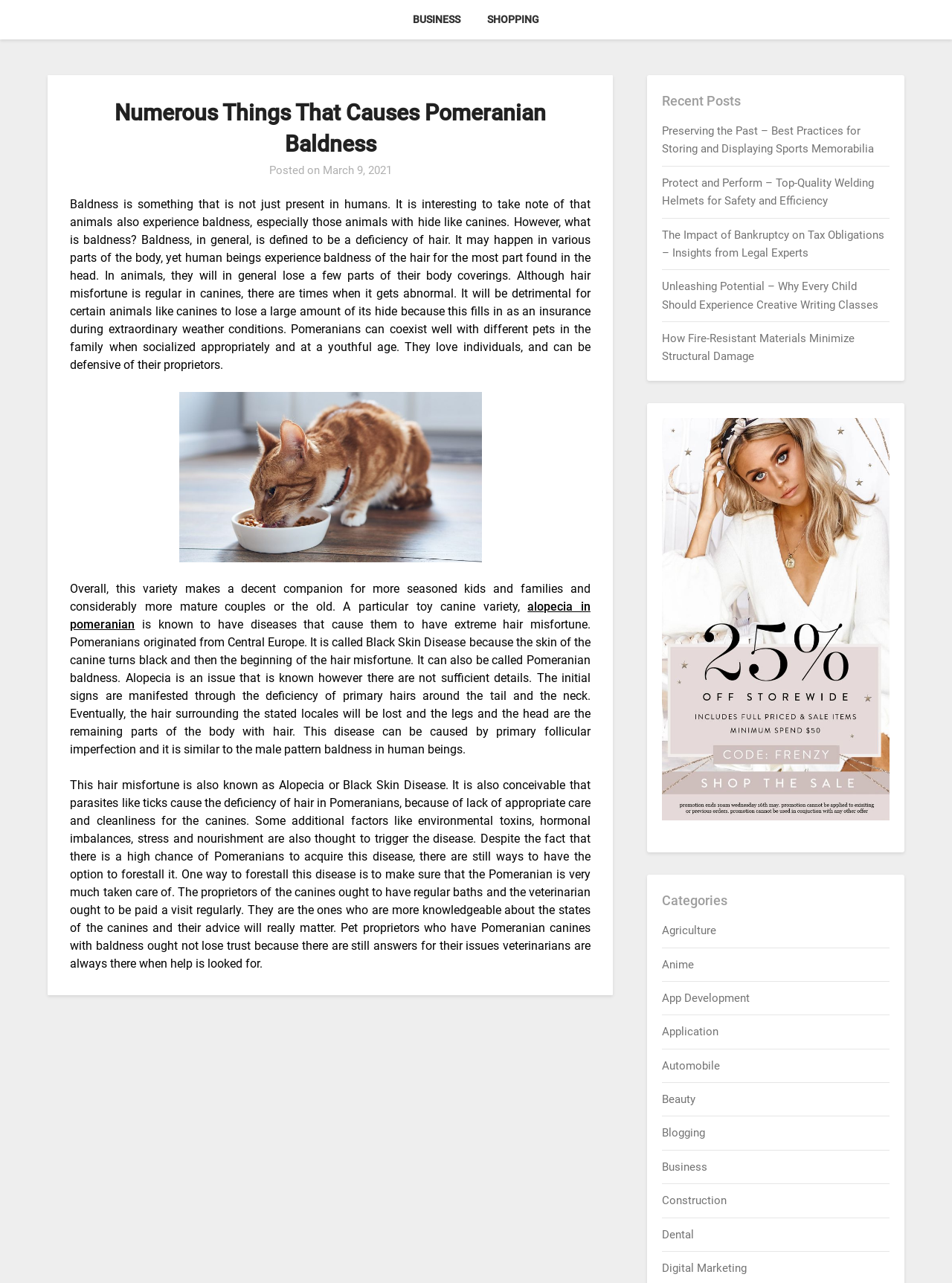What is the location of the heading 'Recent Posts' on the webpage?
Can you give a detailed and elaborate answer to the question?

Based on the bounding box coordinates, the heading 'Recent Posts' is located at the bottom right of the webpage, with coordinates [0.696, 0.07, 0.79, 0.087].